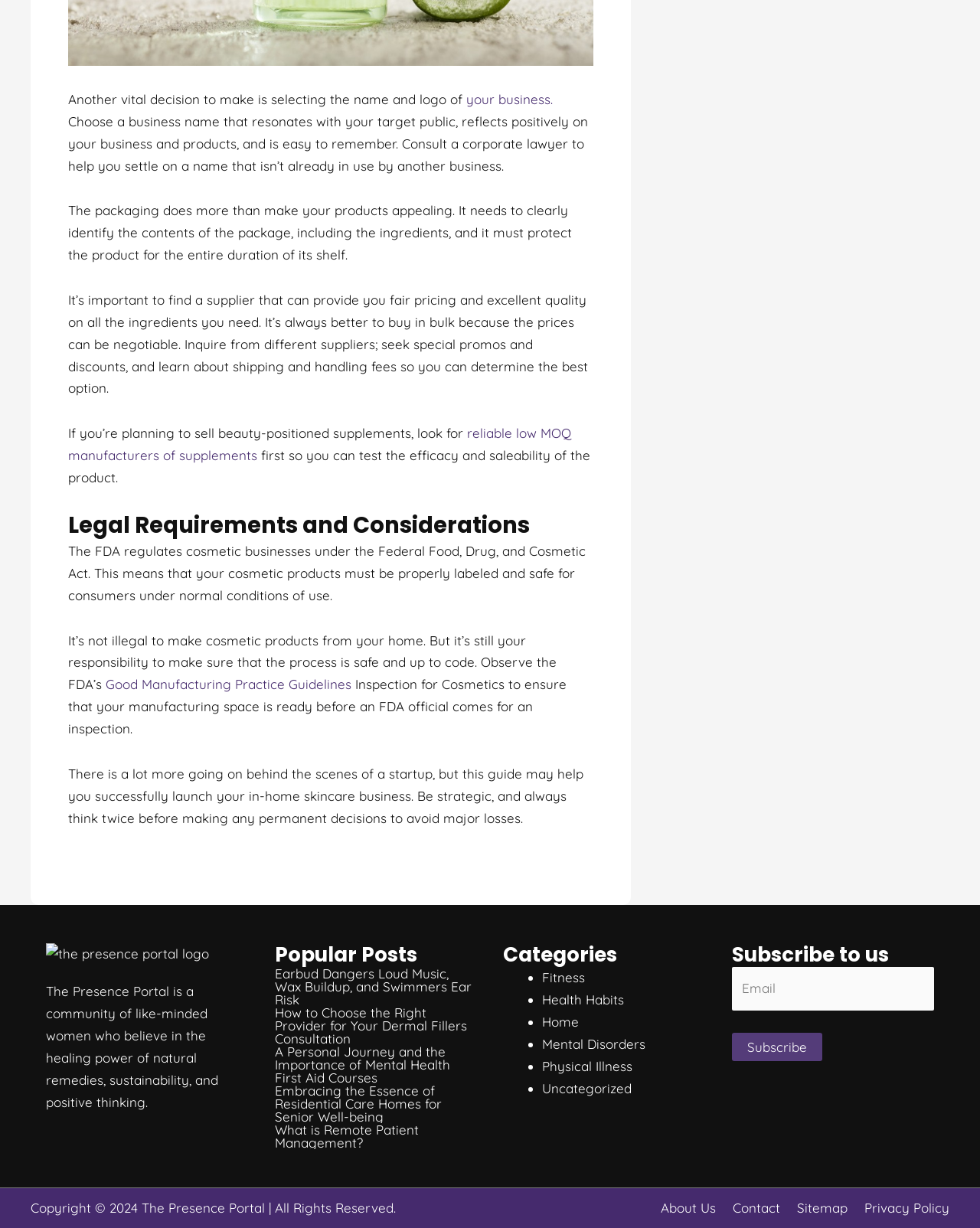Find the bounding box coordinates of the clickable region needed to perform the following instruction: "Visit the 'Good Manufacturing Practice Guidelines' page". The coordinates should be provided as four float numbers between 0 and 1, i.e., [left, top, right, bottom].

[0.108, 0.551, 0.359, 0.564]